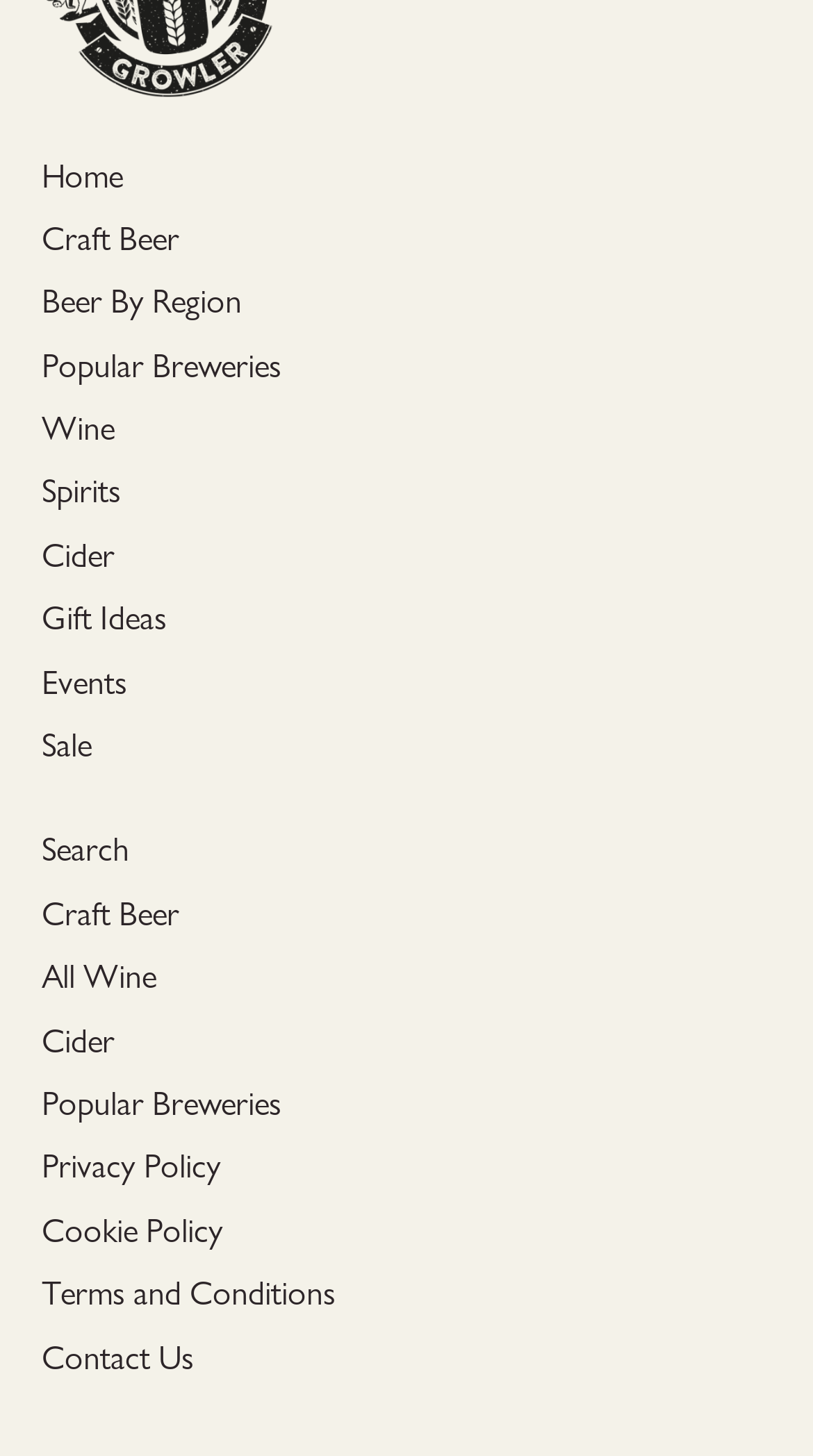Find the bounding box coordinates of the area to click in order to follow the instruction: "contact us".

[0.051, 0.918, 0.238, 0.947]